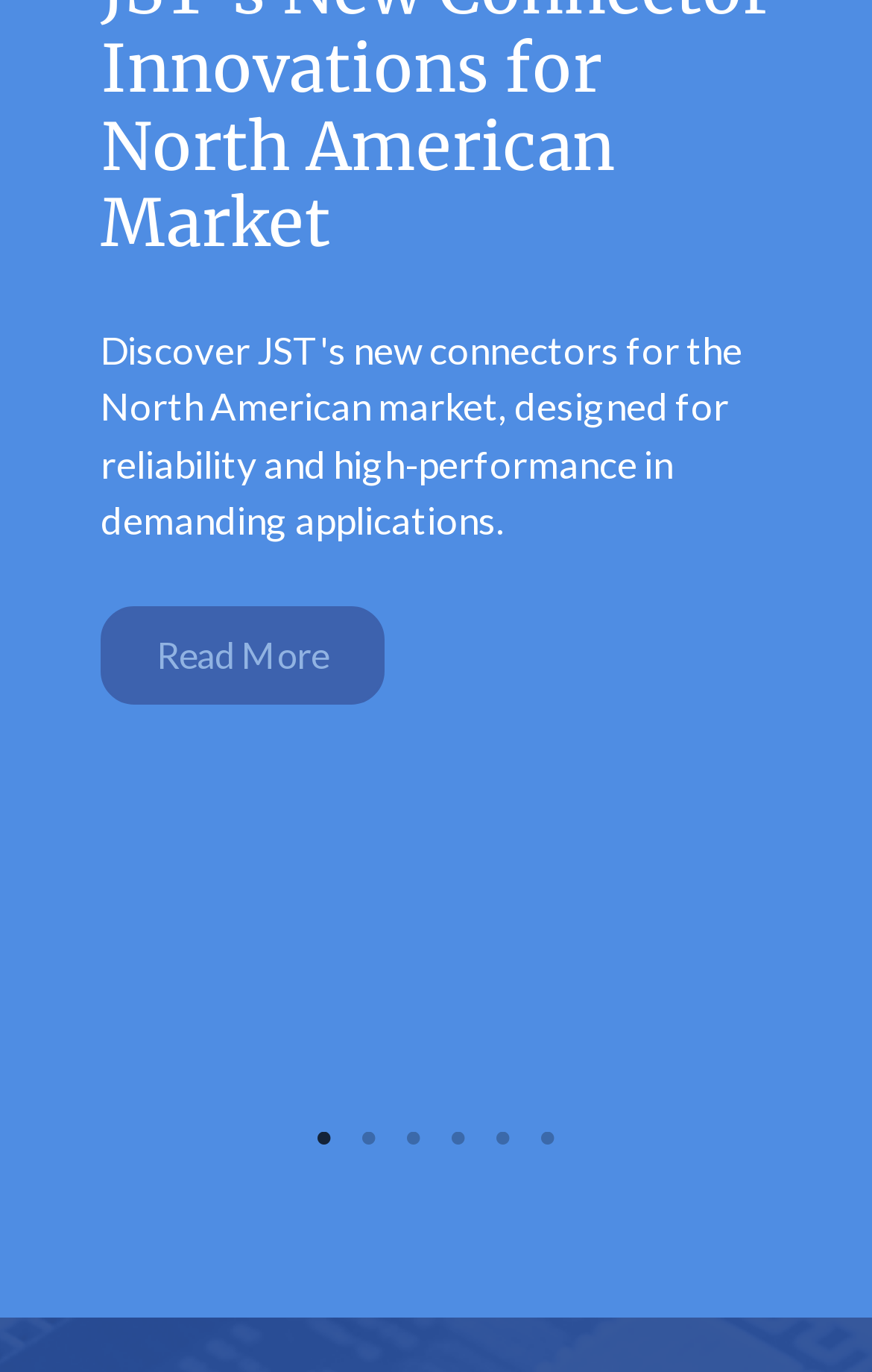Provide a brief response to the question below using a single word or phrase: 
What is the orientation of the tablist?

Horizontal